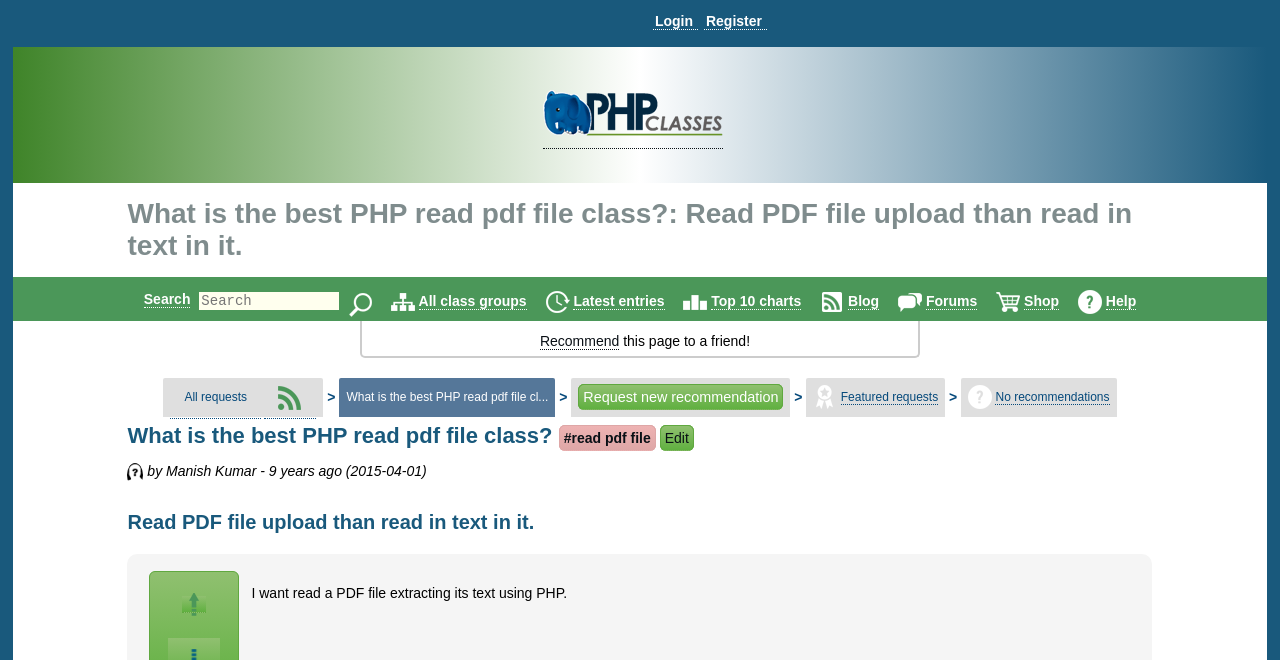Highlight the bounding box of the UI element that corresponds to this description: "#read pdf file".

[0.436, 0.644, 0.512, 0.683]